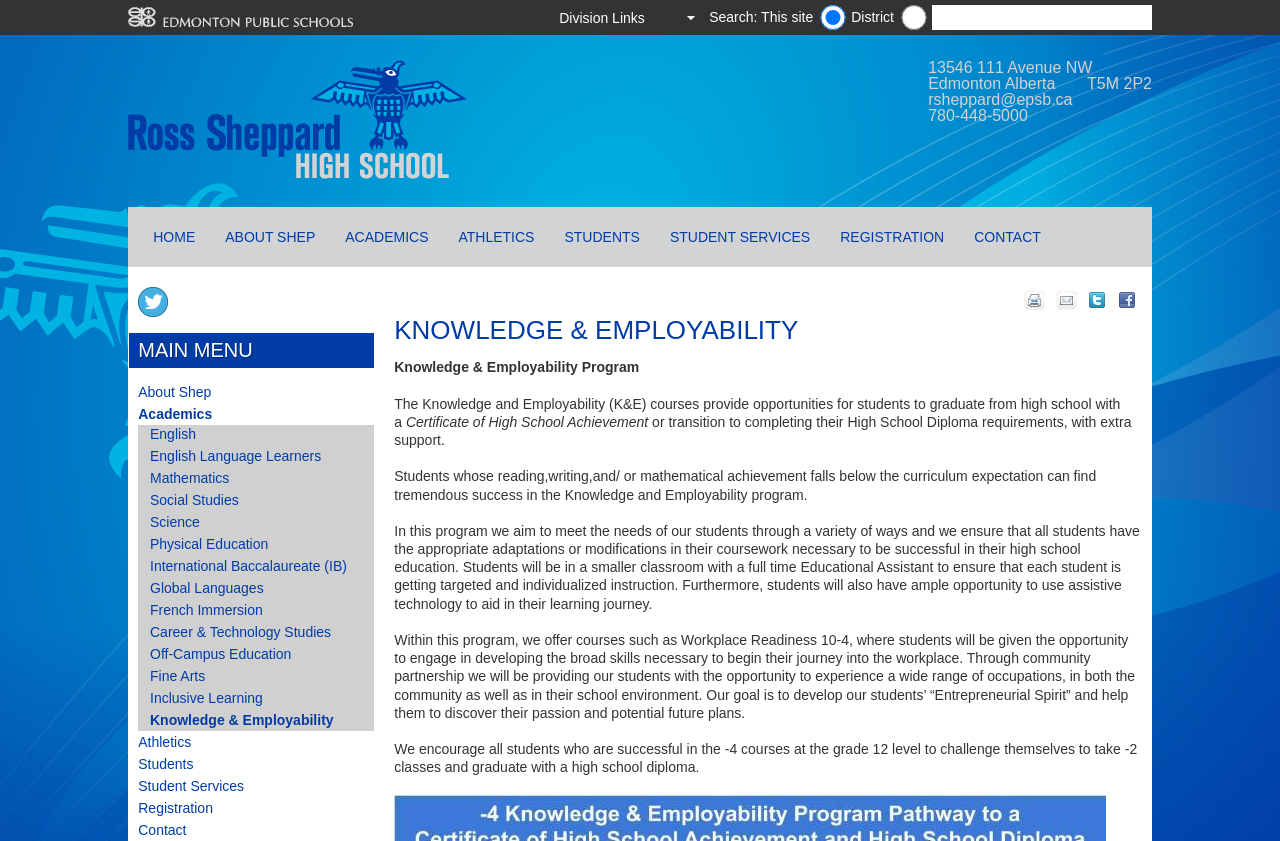Please find the bounding box coordinates of the element that you should click to achieve the following instruction: "Go to HOME". The coordinates should be presented as four float numbers between 0 and 1: [left, top, right, bottom].

[0.108, 0.258, 0.164, 0.306]